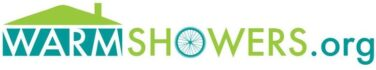Explain the image in a detailed and thorough manner.

The image features the logo of Warmshowers, a platform dedicated to connecting cyclists with hosts who offer free lodging. The logo prominently displays the name "WARMSHOWERS" in vibrant capital letters, with "WARM" in blue and "SHOWERS" in green, symbolizing the welcoming nature of the service. Above the text, there is a simple house graphic in green, which represents hospitality and comfort. The ".org" domain indicates its non-profit status, emphasizing its community-driven ethos. This logo encapsulates the spirit of adventure and camaraderie that Warmshowers fosters among touring cyclists.